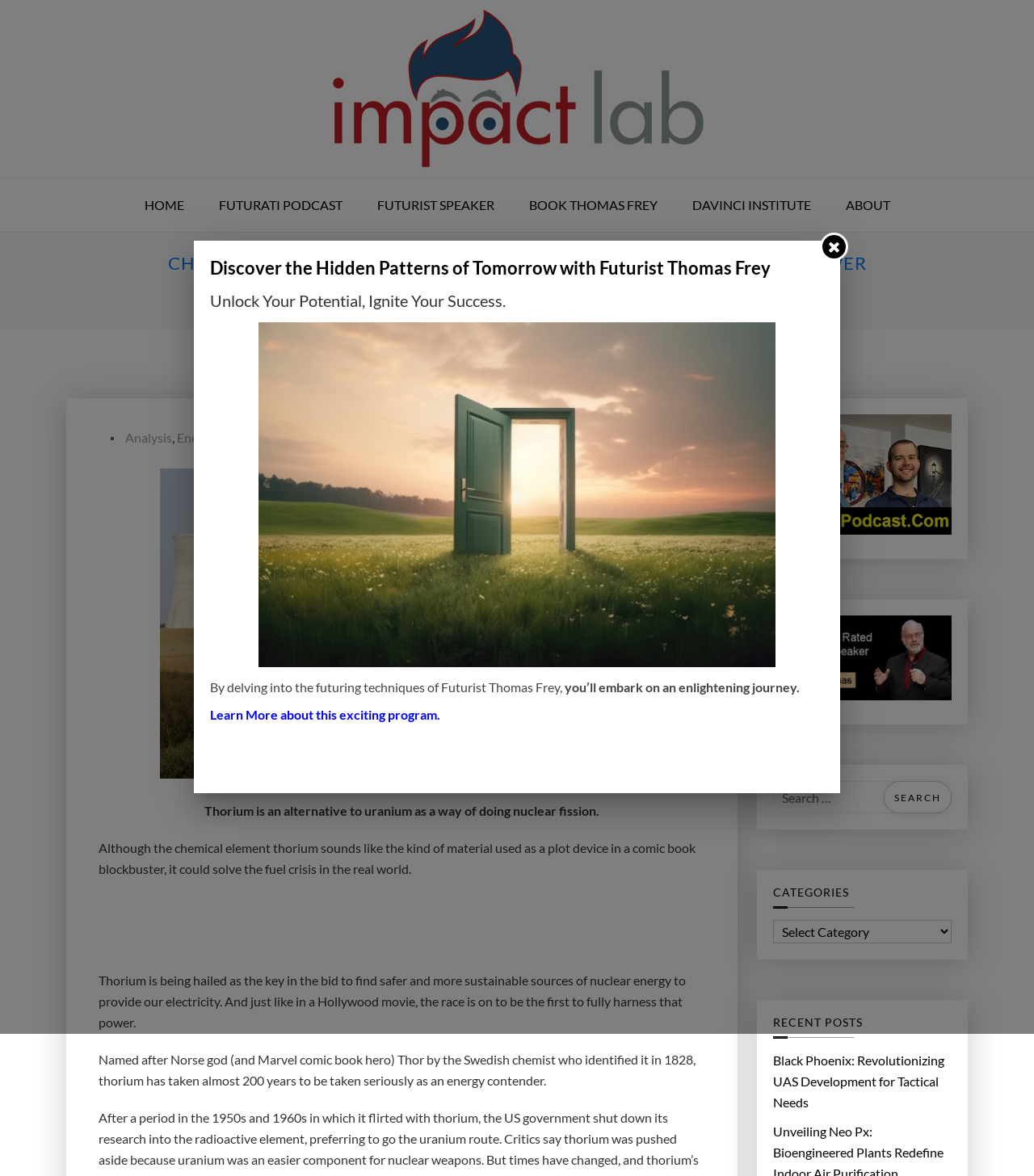Give a one-word or short phrase answer to the question: 
How many categories are listed?

Not specified